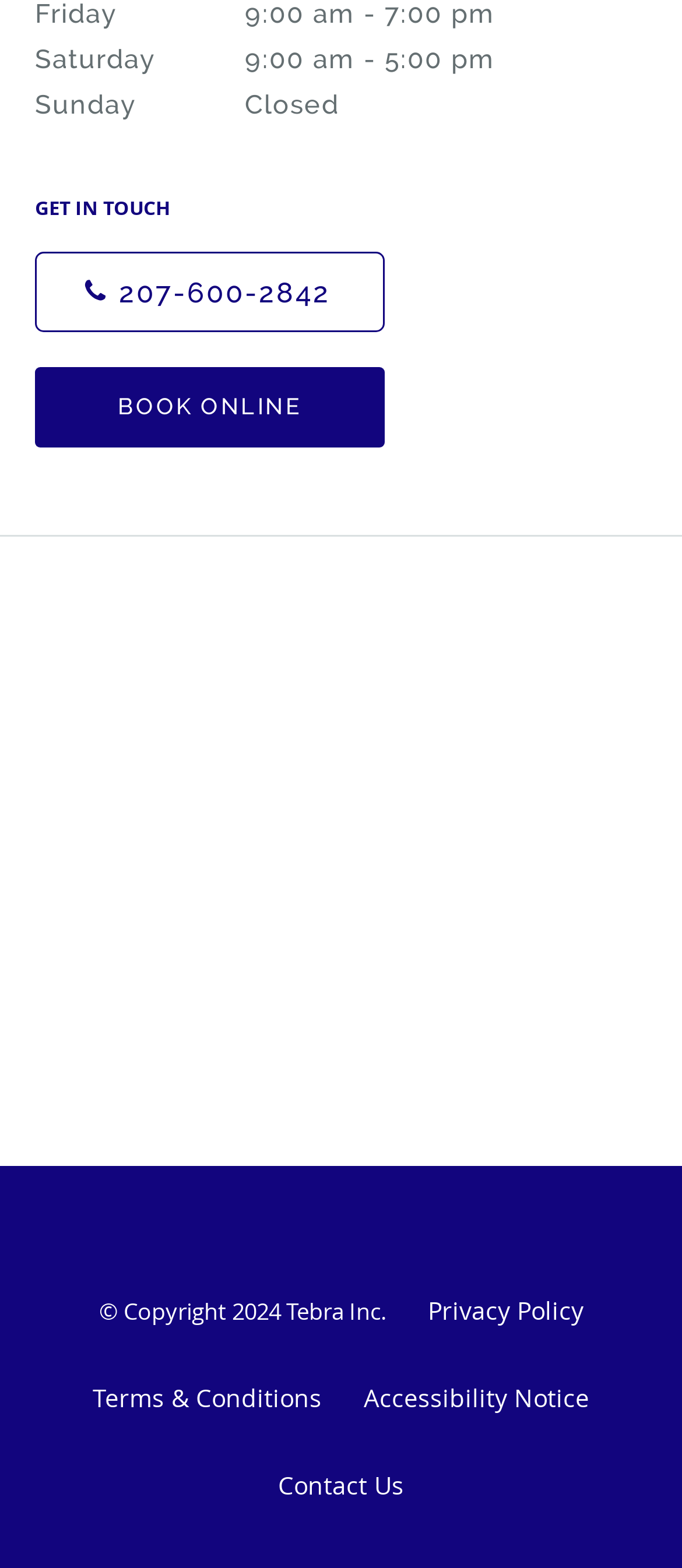Locate the bounding box of the UI element described in the following text: "Terms & Conditions".

[0.136, 0.875, 0.472, 0.908]